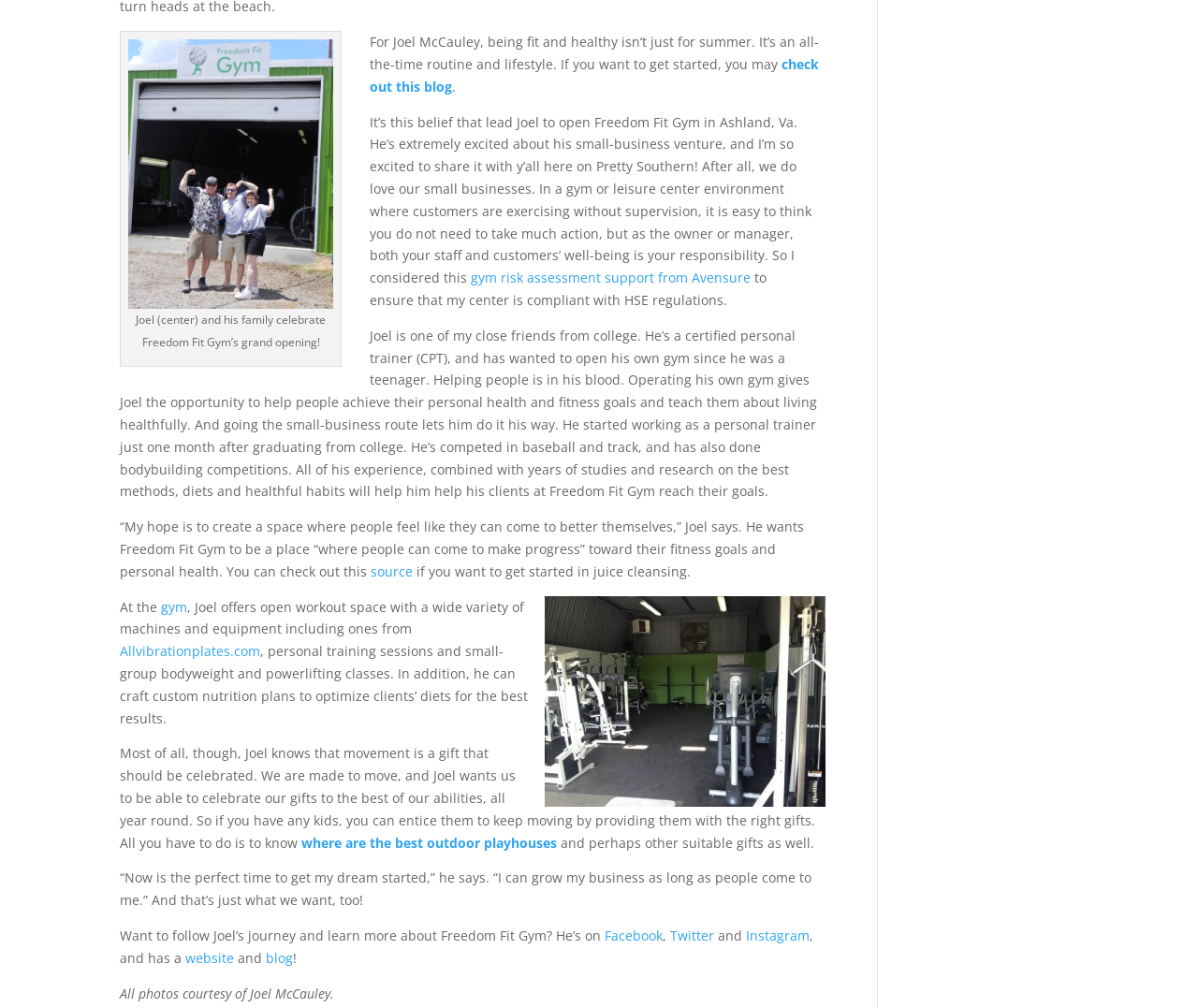By analyzing the image, answer the following question with a detailed response: What type of equipment does Joel's gym offer?

According to the text, Joel's gym offers open workout space with a wide variety of machines and equipment, including ones from Allvibrationplates.com.